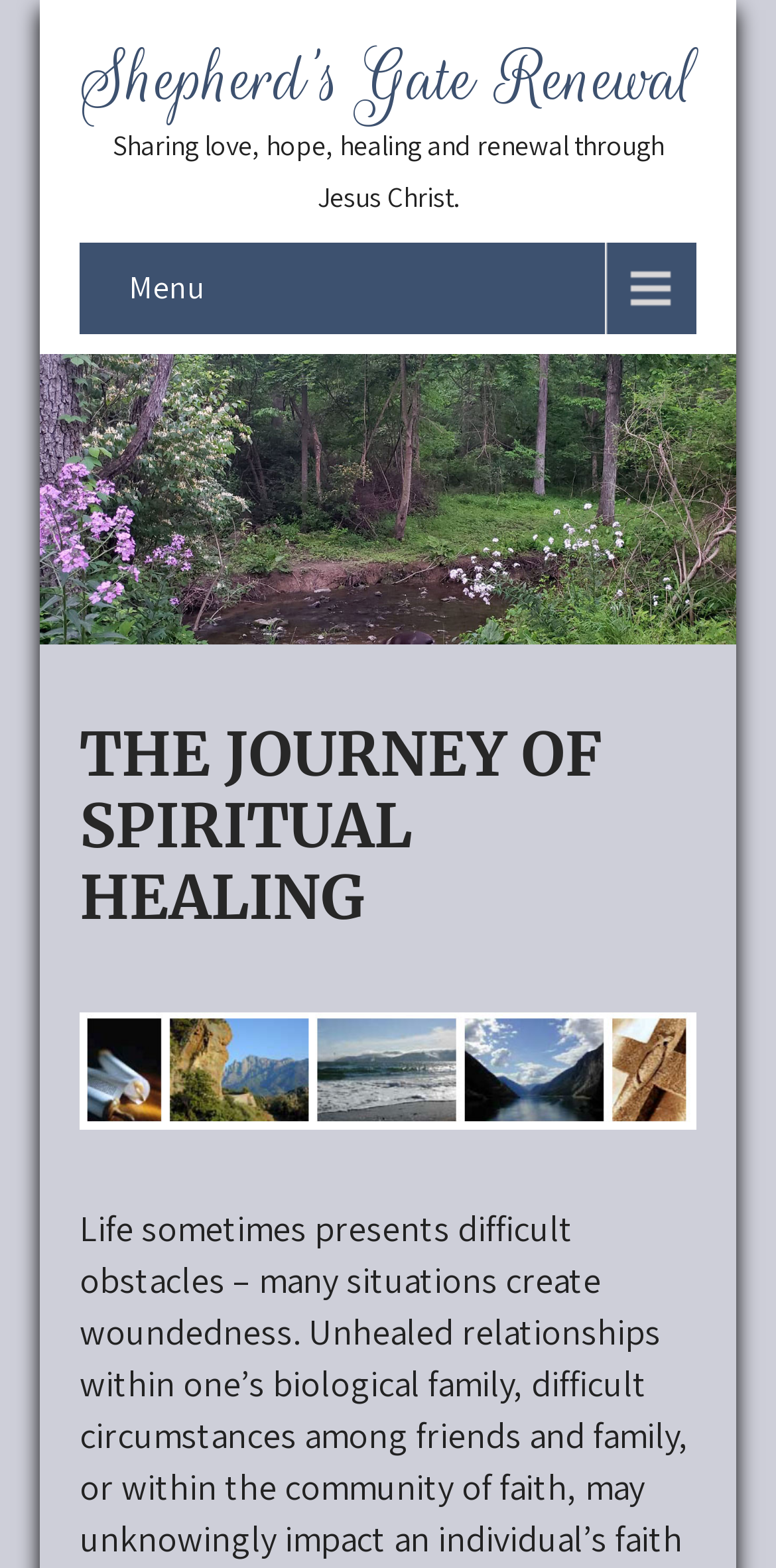Identify the bounding box for the element characterized by the following description: "Menu".

[0.103, 0.155, 0.897, 0.213]